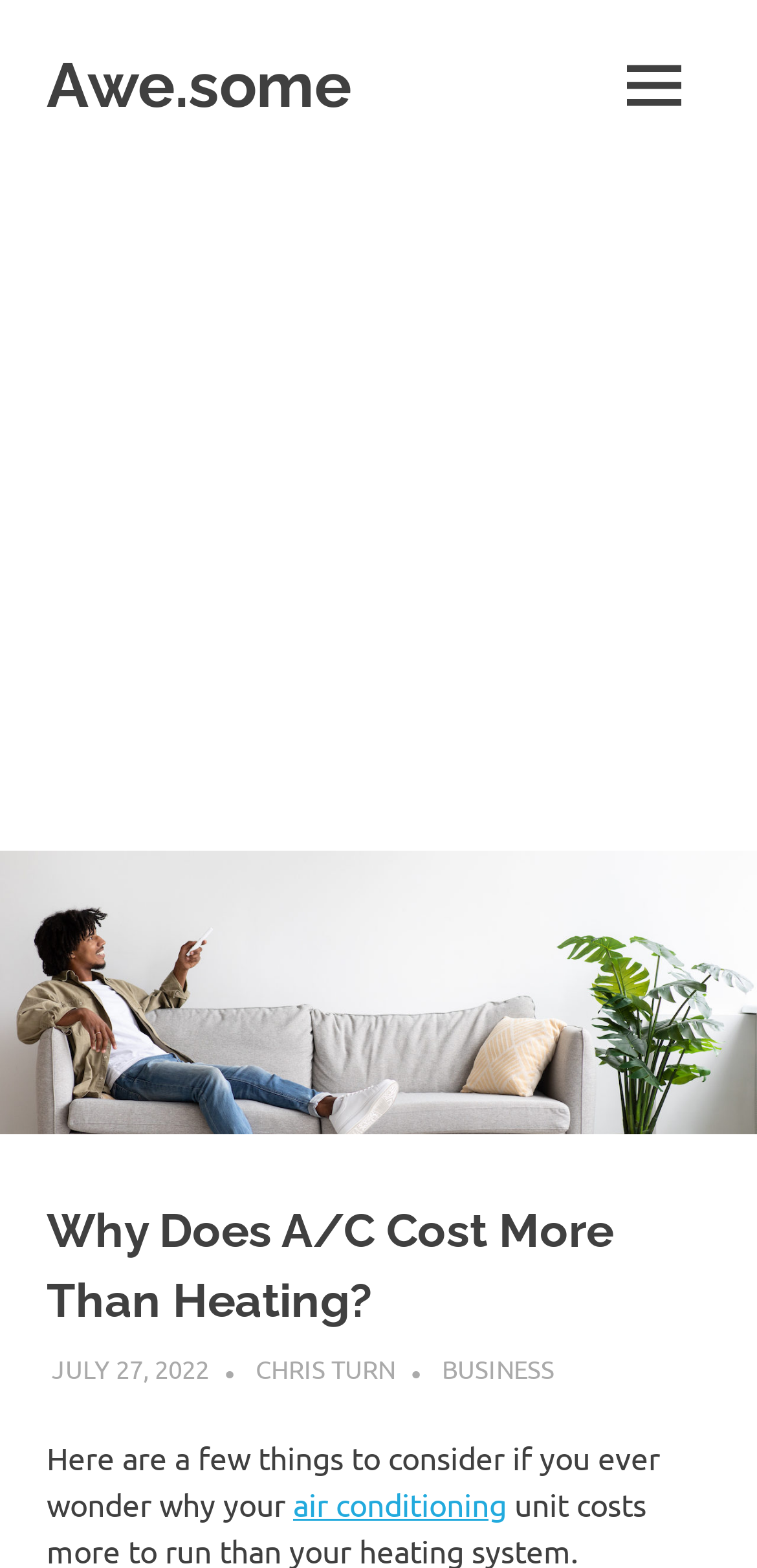Highlight the bounding box of the UI element that corresponds to this description: "Menu".

[0.79, 0.019, 0.938, 0.09]